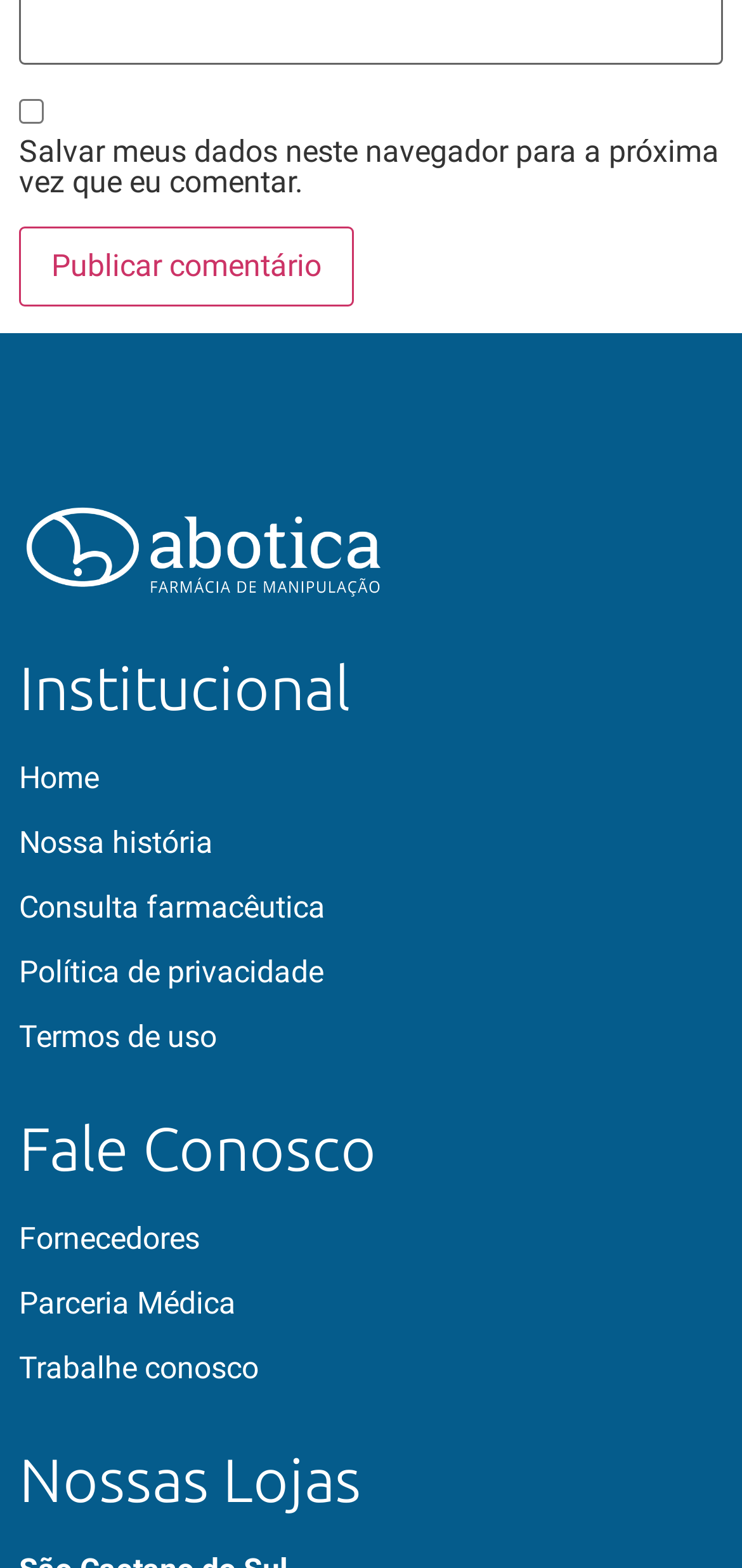Determine the bounding box coordinates for the area that should be clicked to carry out the following instruction: "Go to Home".

[0.026, 0.482, 0.974, 0.511]